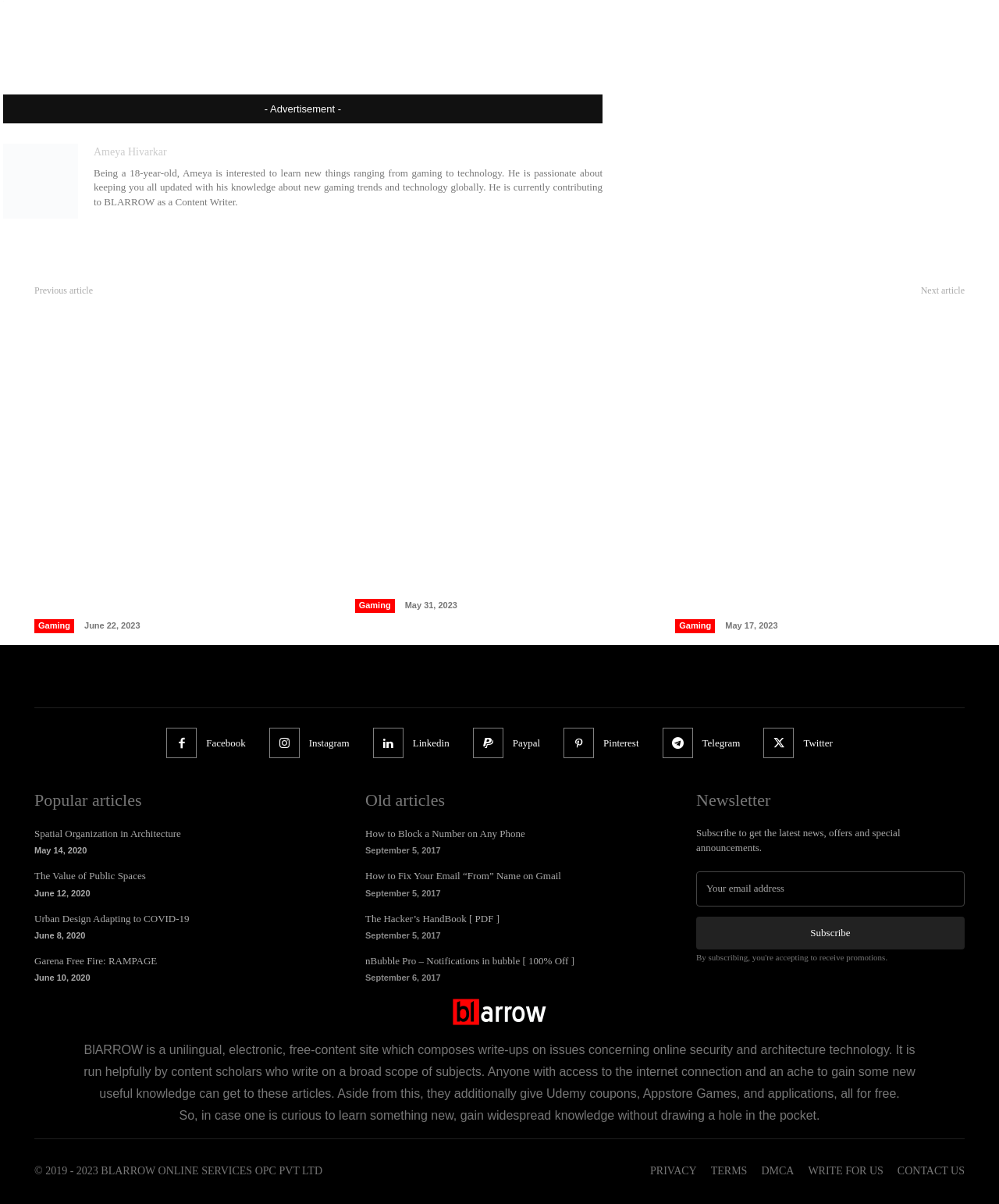Pinpoint the bounding box coordinates for the area that should be clicked to perform the following instruction: "View the previous article".

[0.034, 0.237, 0.093, 0.246]